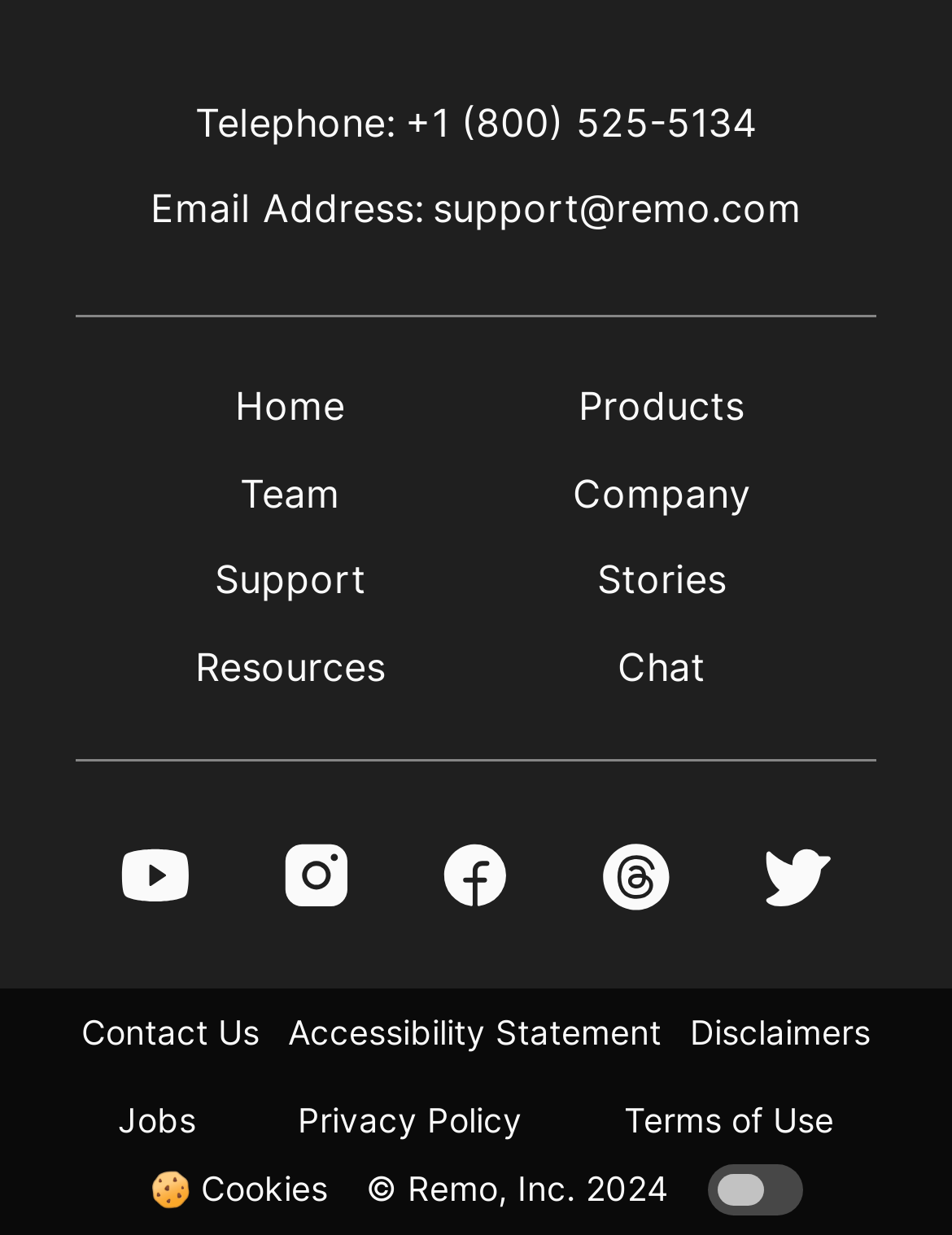Provide a thorough and detailed response to the question by examining the image: 
What is the email address for support?

The email address for support can be found next to the 'Email Address:' label, which is located near the top of the webpage. The email address is displayed as 'support@remo.com'.